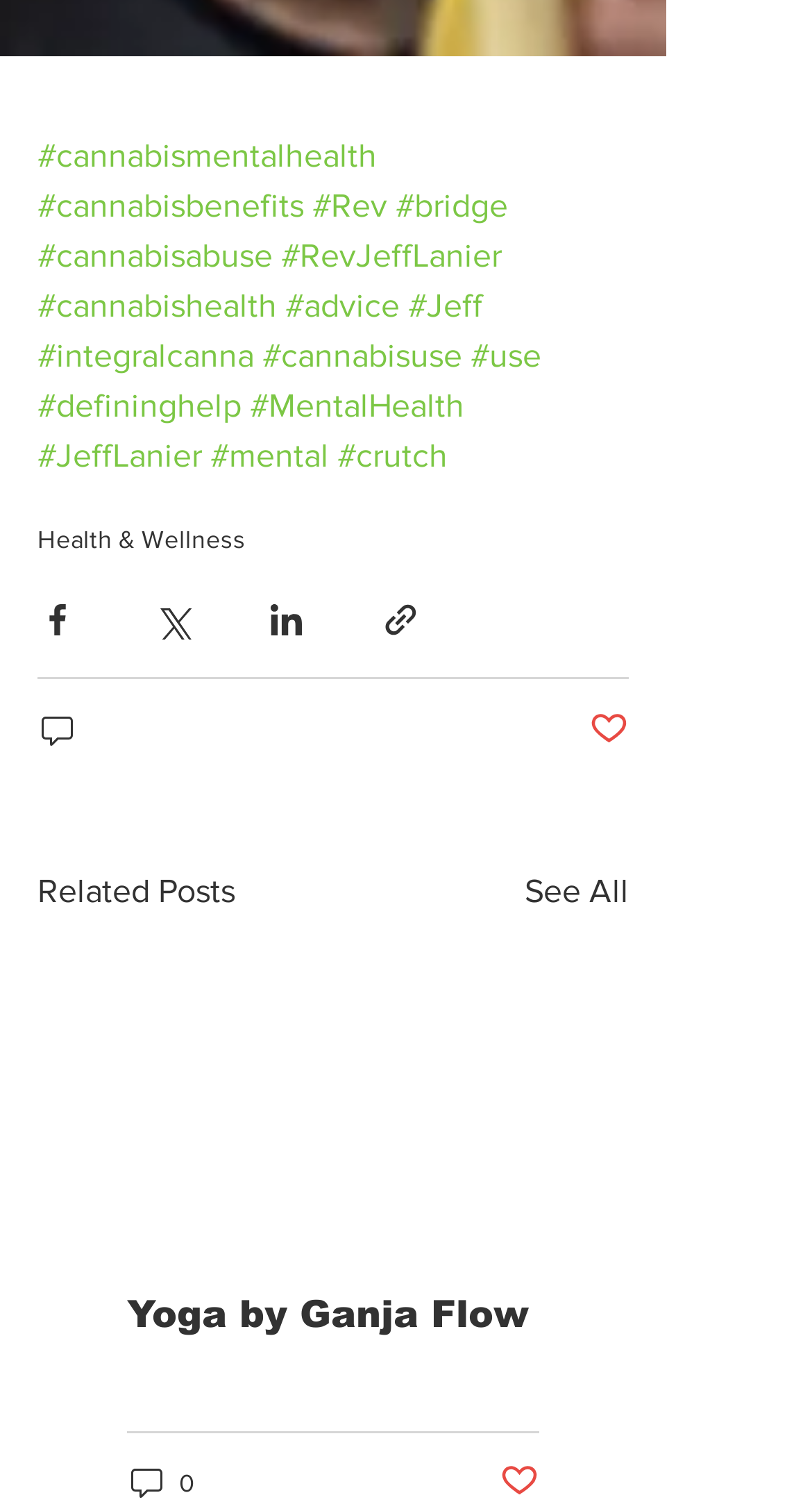Please determine the bounding box coordinates for the element that should be clicked to follow these instructions: "Visit McCarthy & Carbone's Facebook page".

None